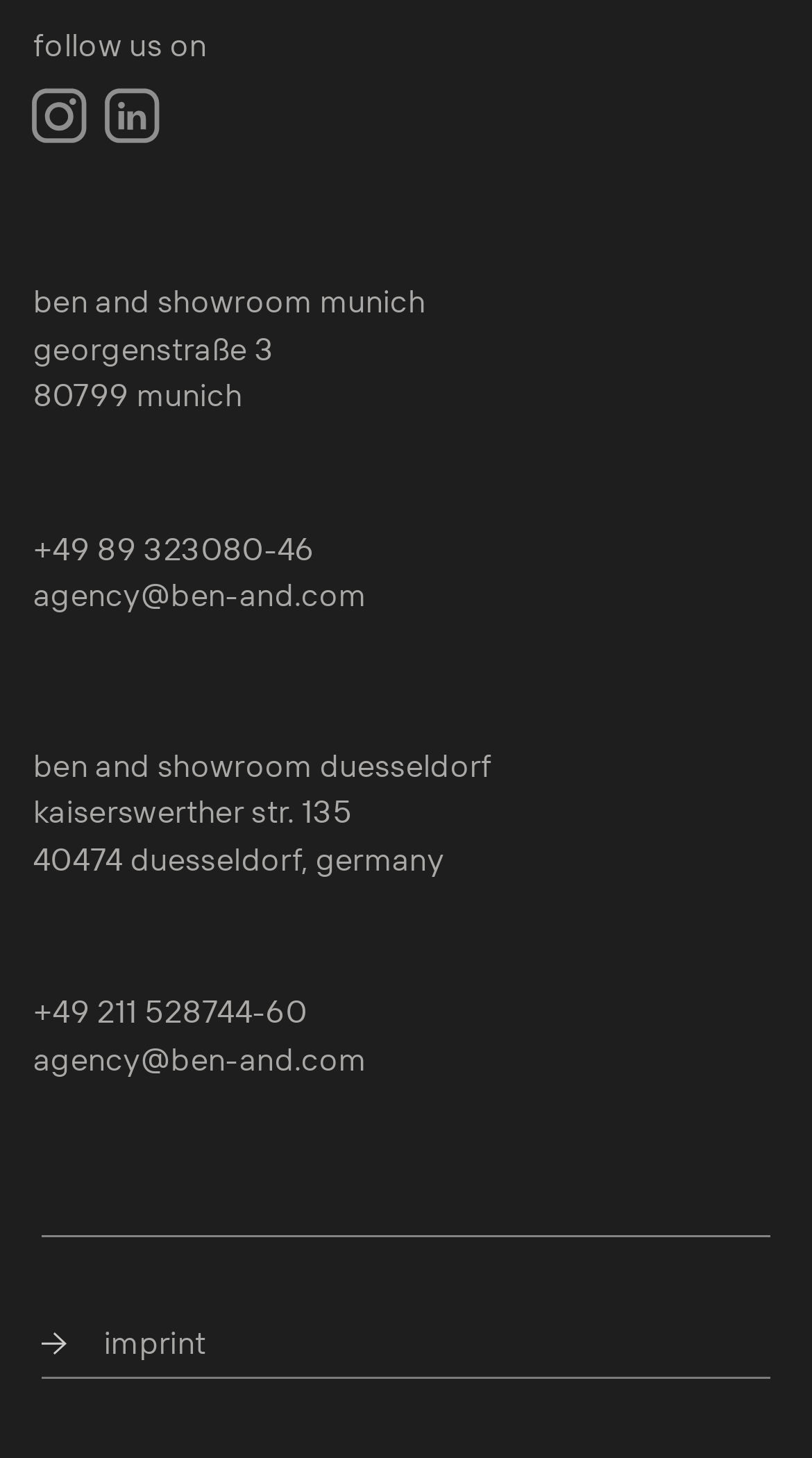Provide a short answer using a single word or phrase for the following question: 
What is the purpose of the link at the bottom of the page?

To access the imprint